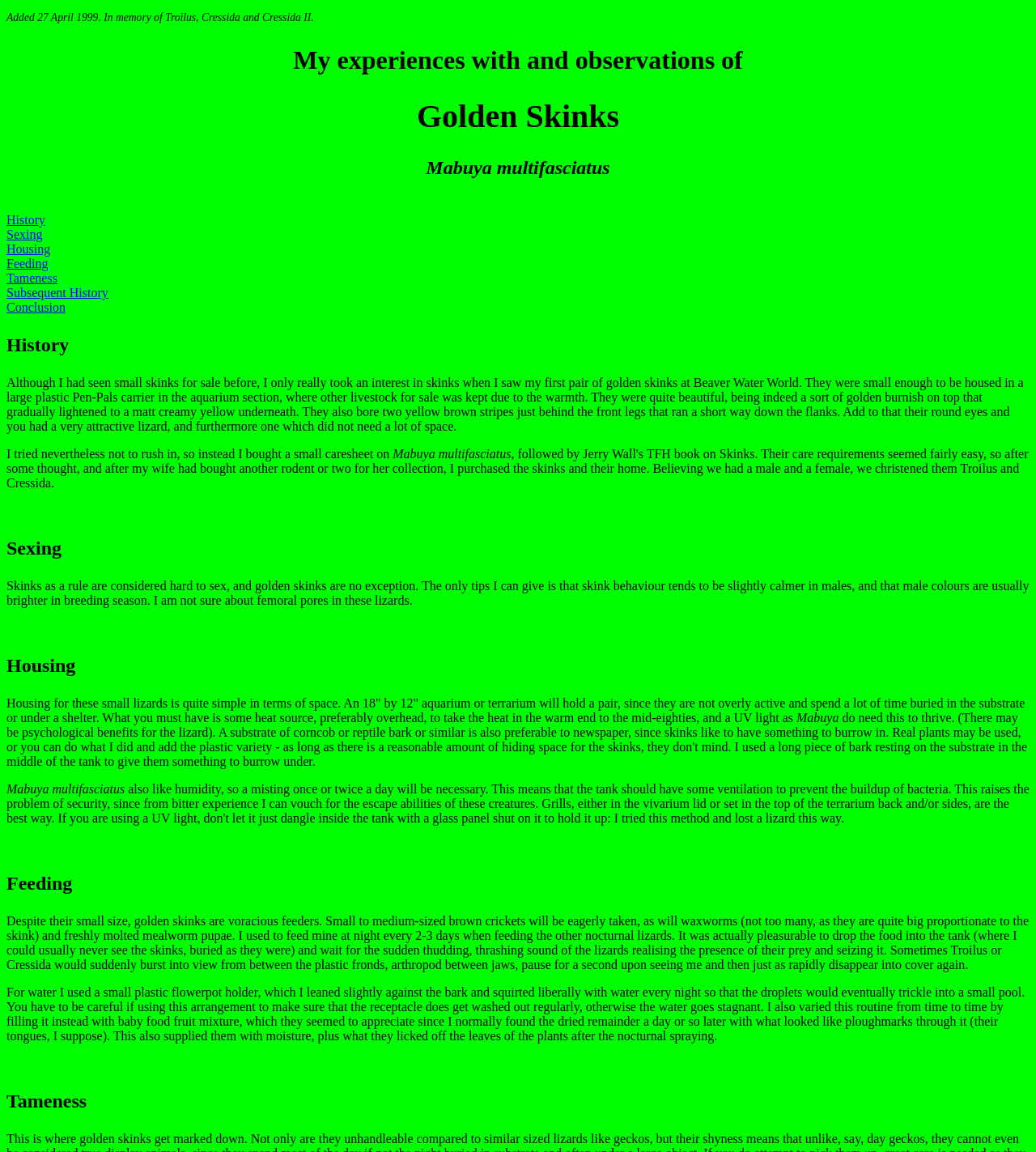Locate the bounding box coordinates of the item that should be clicked to fulfill the instruction: "Click on the 'History' link".

[0.006, 0.185, 0.044, 0.197]